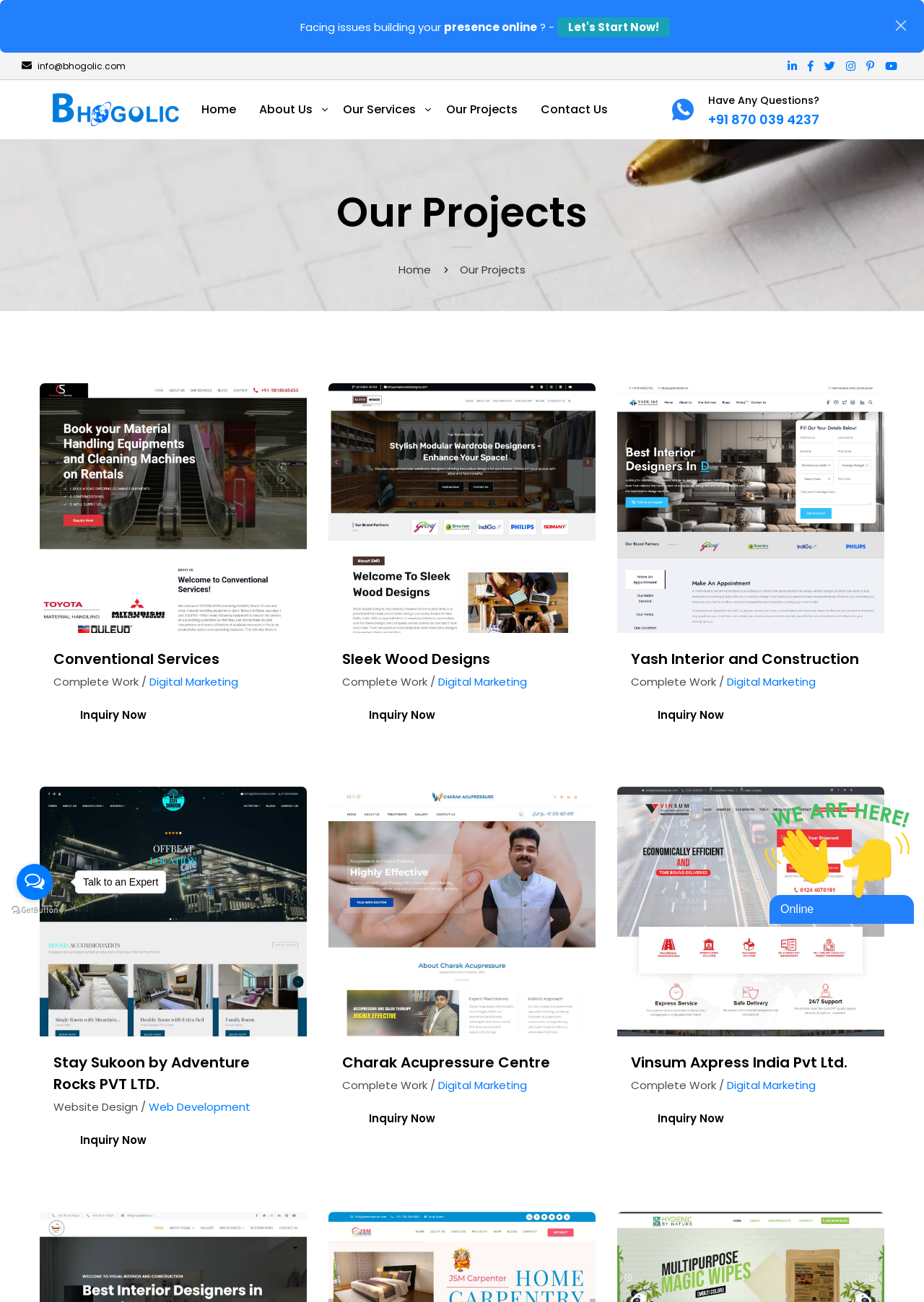Look at the image and give a detailed response to the following question: What is the company's contact phone number?

The contact phone number can be found in the section 'Have Any Questions?' where it is displayed as a heading, and also as a link below it.